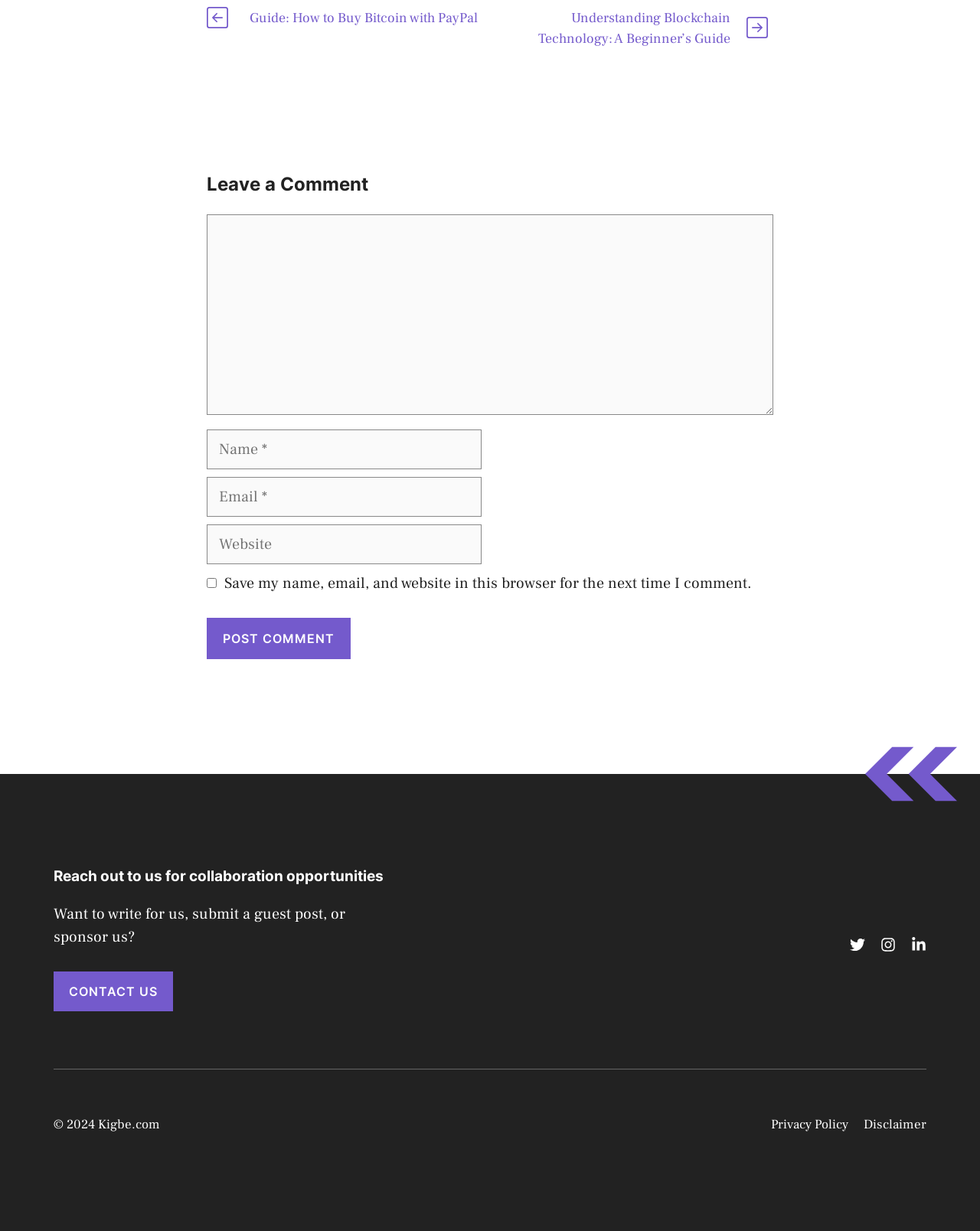Use a single word or phrase to answer the question:
What is the text of the heading at the bottom?

Reach out to us for collaboration opportunities